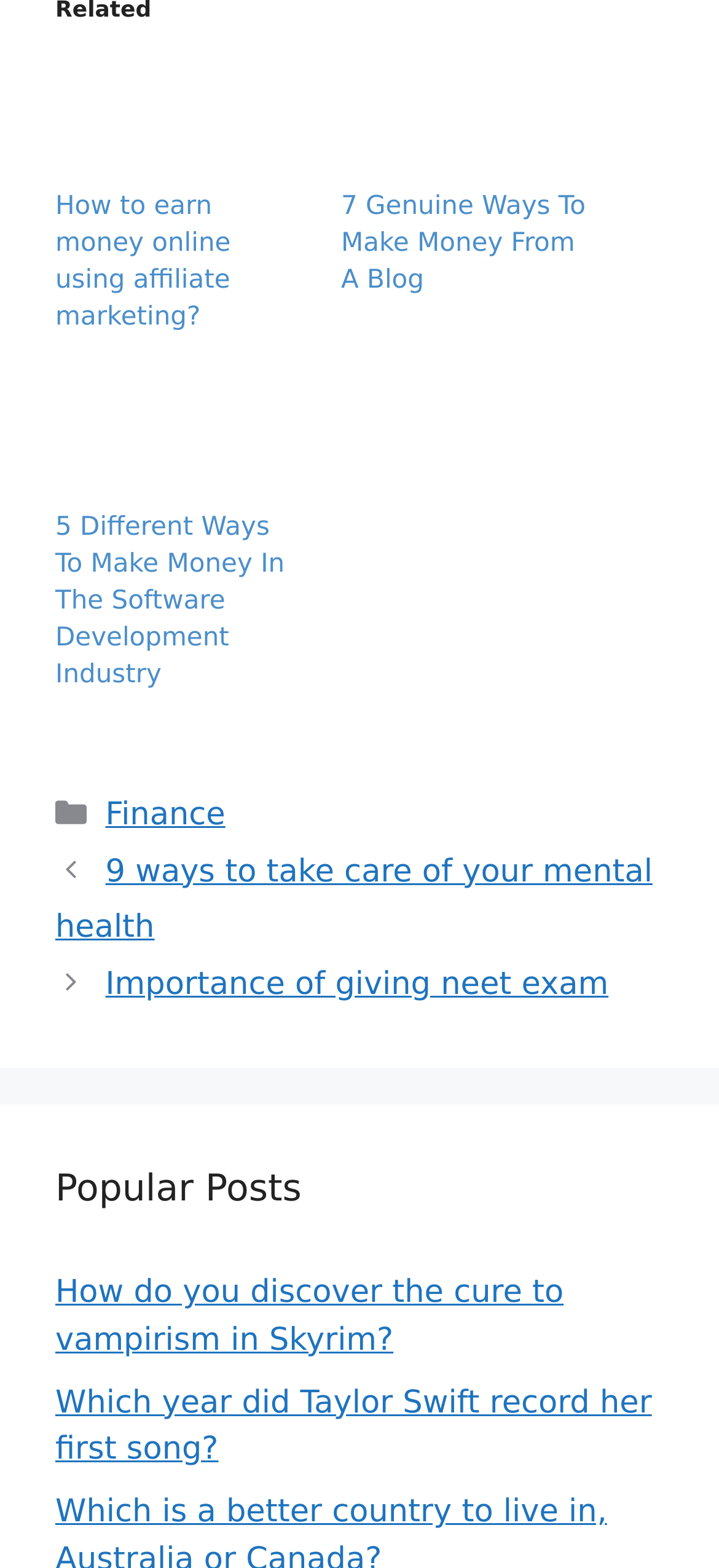Identify the bounding box coordinates for the UI element described as: "Large leaded glass skylight Amadeo".

None